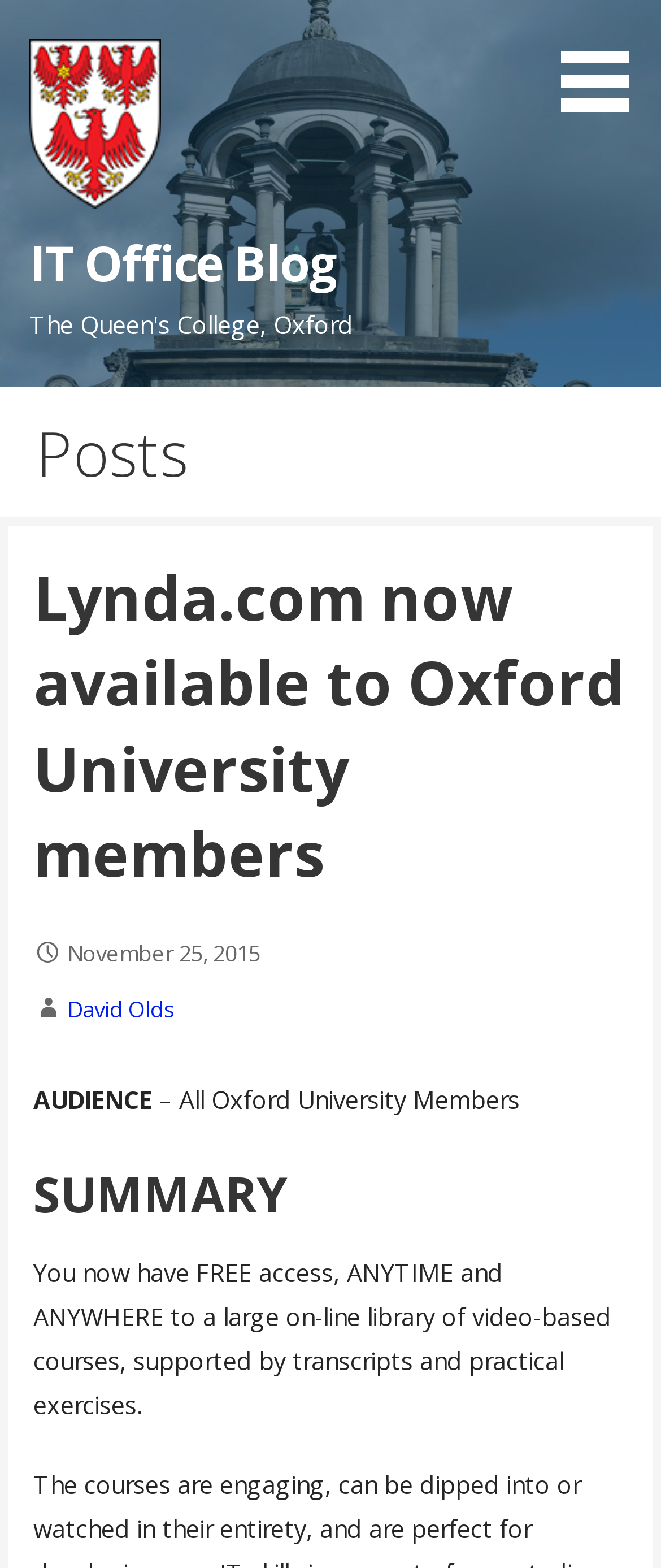Using the given description, provide the bounding box coordinates formatted as (top-left x, top-left y, bottom-right x, bottom-right y), with all values being floating point numbers between 0 and 1. Description: parent_node: IT Office Blog

[0.045, 0.117, 0.245, 0.138]